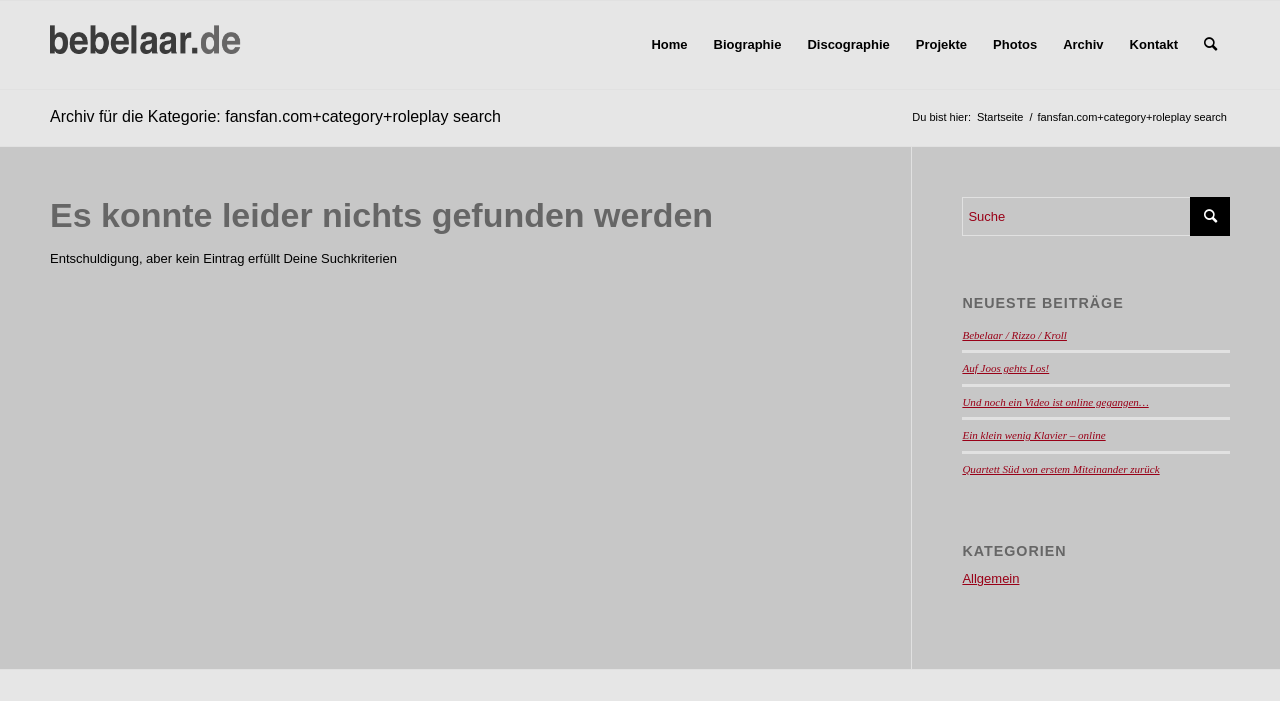Identify the bounding box of the HTML element described as: "name="s" placeholder="Suche"".

[0.752, 0.281, 0.961, 0.336]